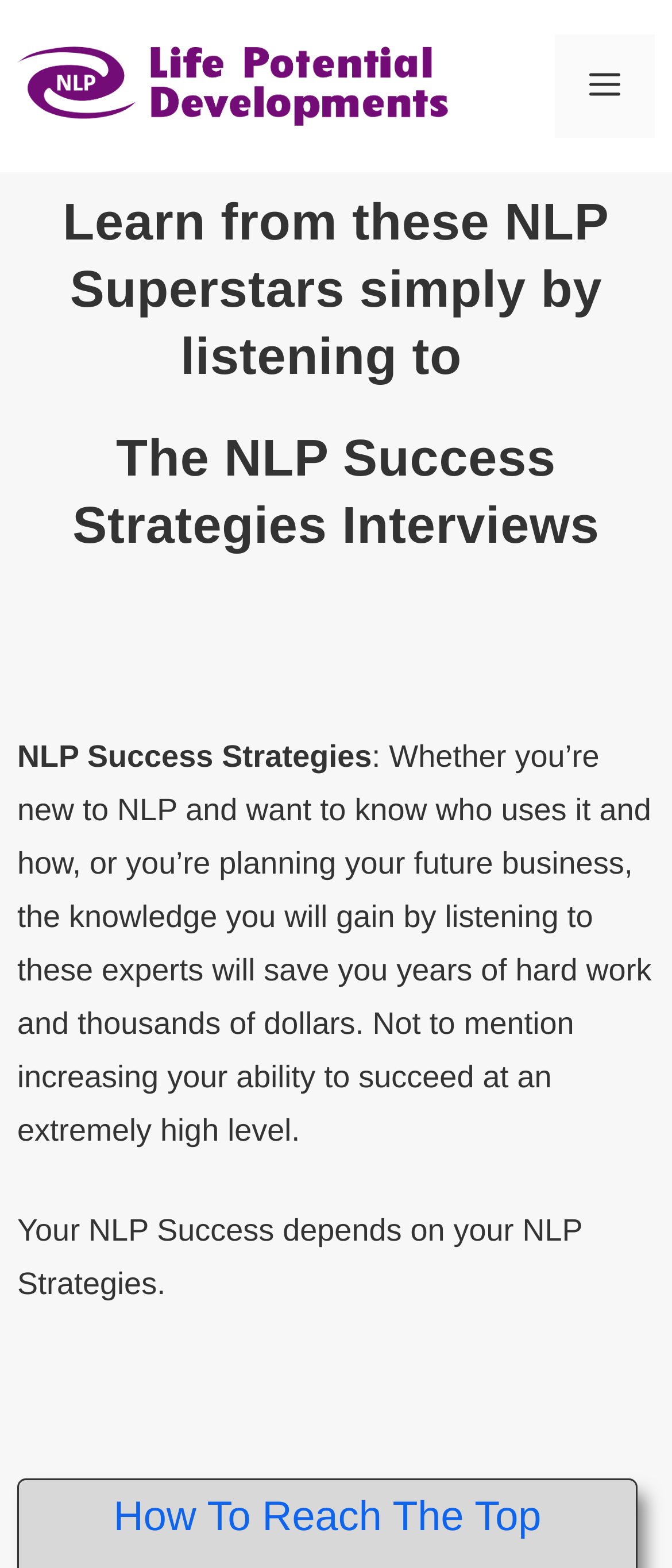Find the bounding box coordinates for the HTML element described as: "Menu". The coordinates should consist of four float values between 0 and 1, i.e., [left, top, right, bottom].

[0.826, 0.022, 0.974, 0.088]